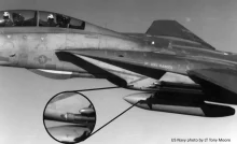How many crew members can the aircraft accommodate?
Can you offer a detailed and complete answer to this question?

The aircraft's dual cockpit hints at its capability for both pilot and weapons systems officer, implying that the aircraft can accommodate two crew members.